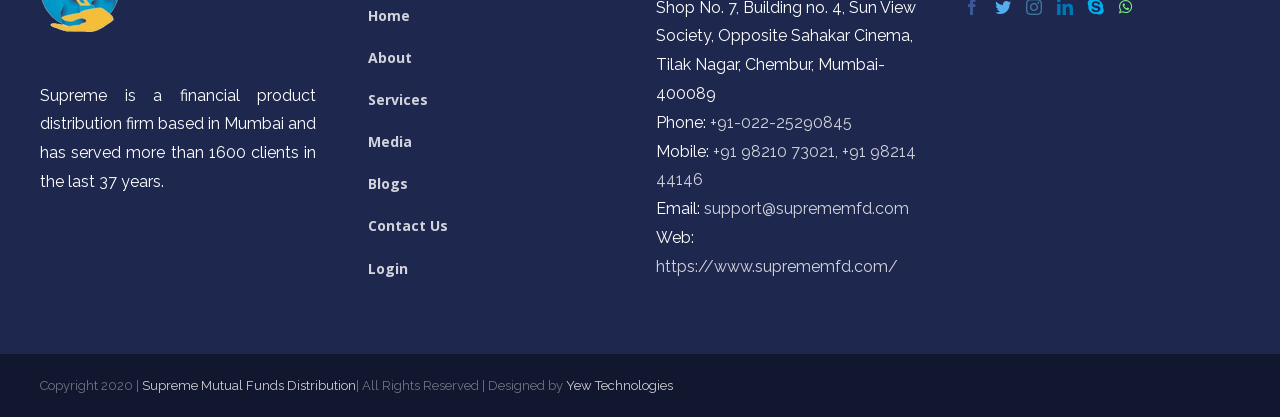Indicate the bounding box coordinates of the clickable region to achieve the following instruction: "Click the 'Get Help Now' button."

None